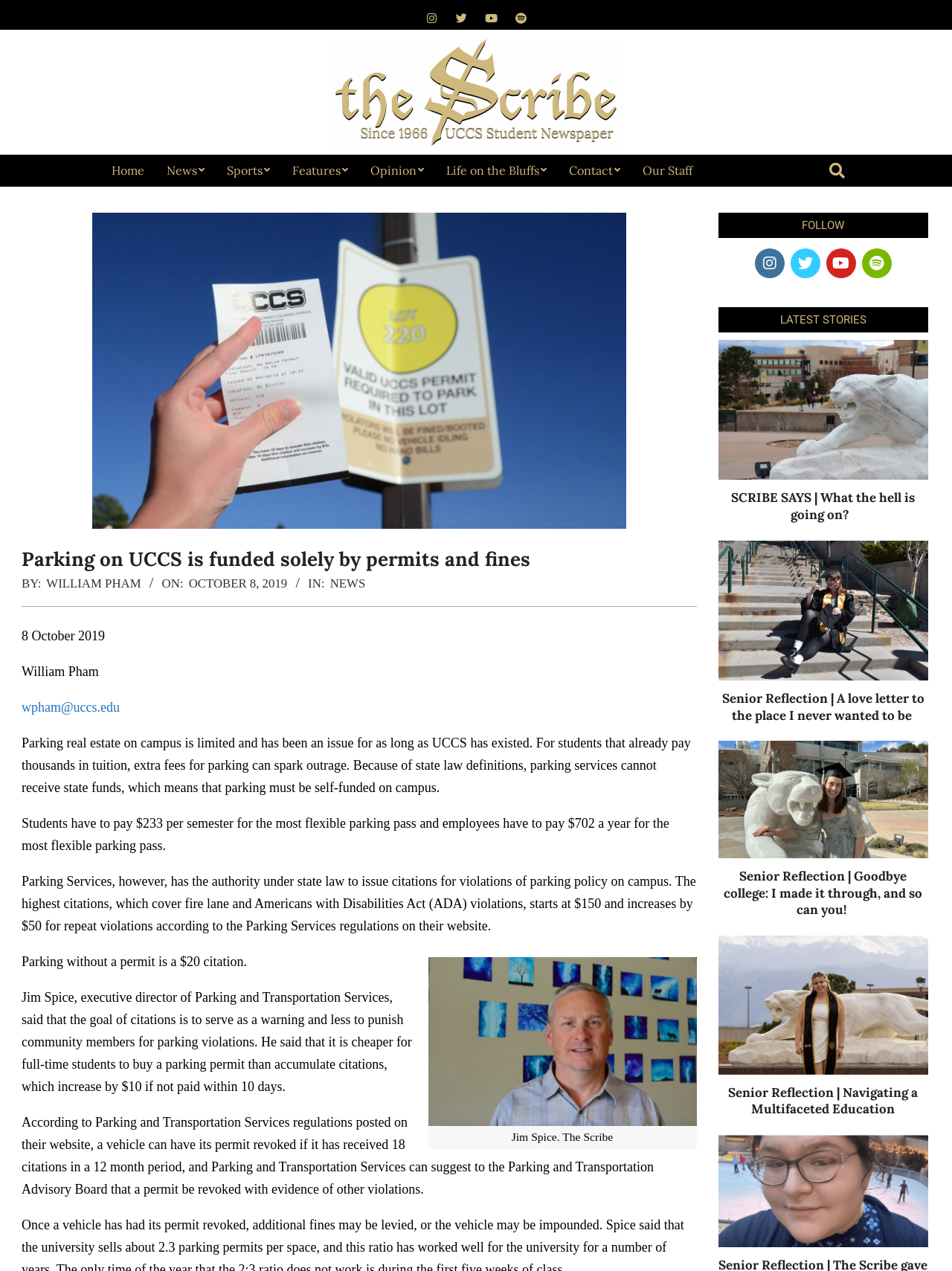Answer the question with a brief word or phrase:
What is the highest citation amount for fire lane and Americans with Disabilities Act (ADA) violations?

$150